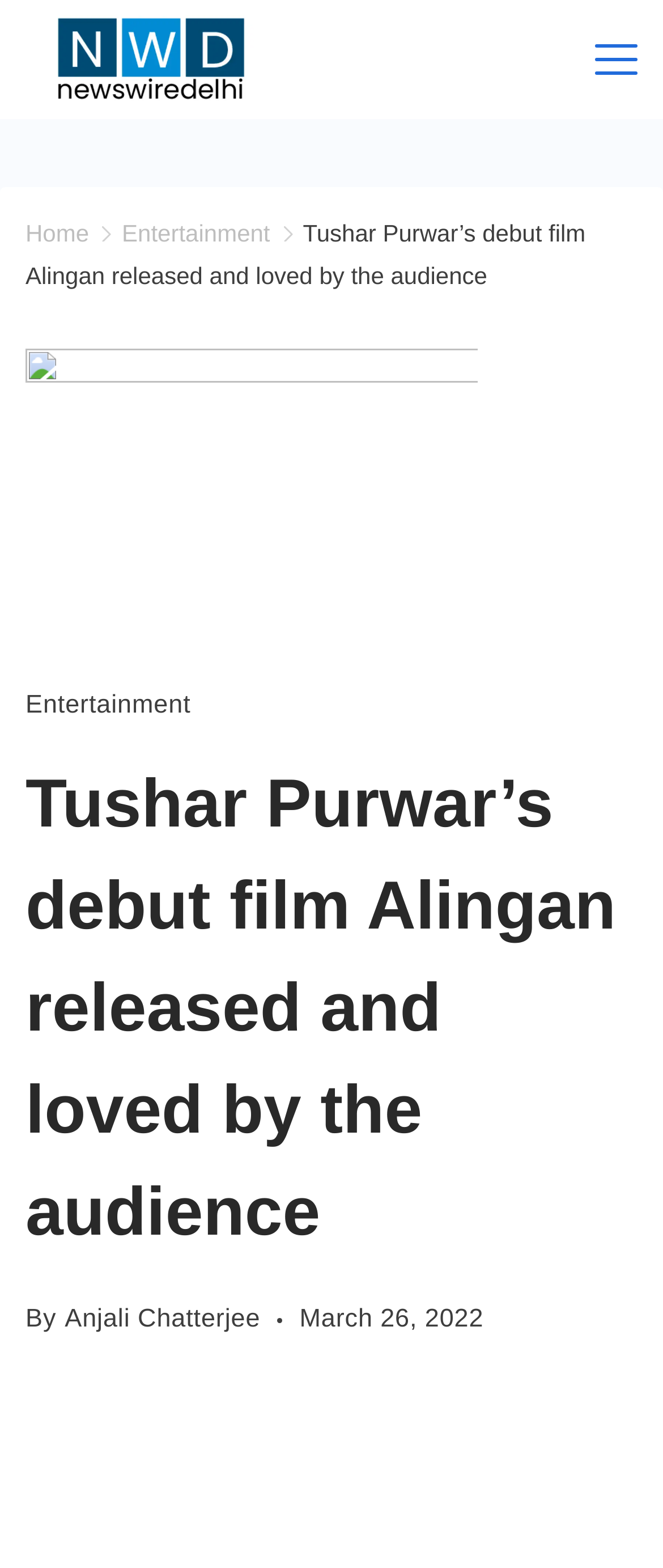Provide a one-word or short-phrase answer to the question:
Who is the author of the article?

Anjali Chatterjee